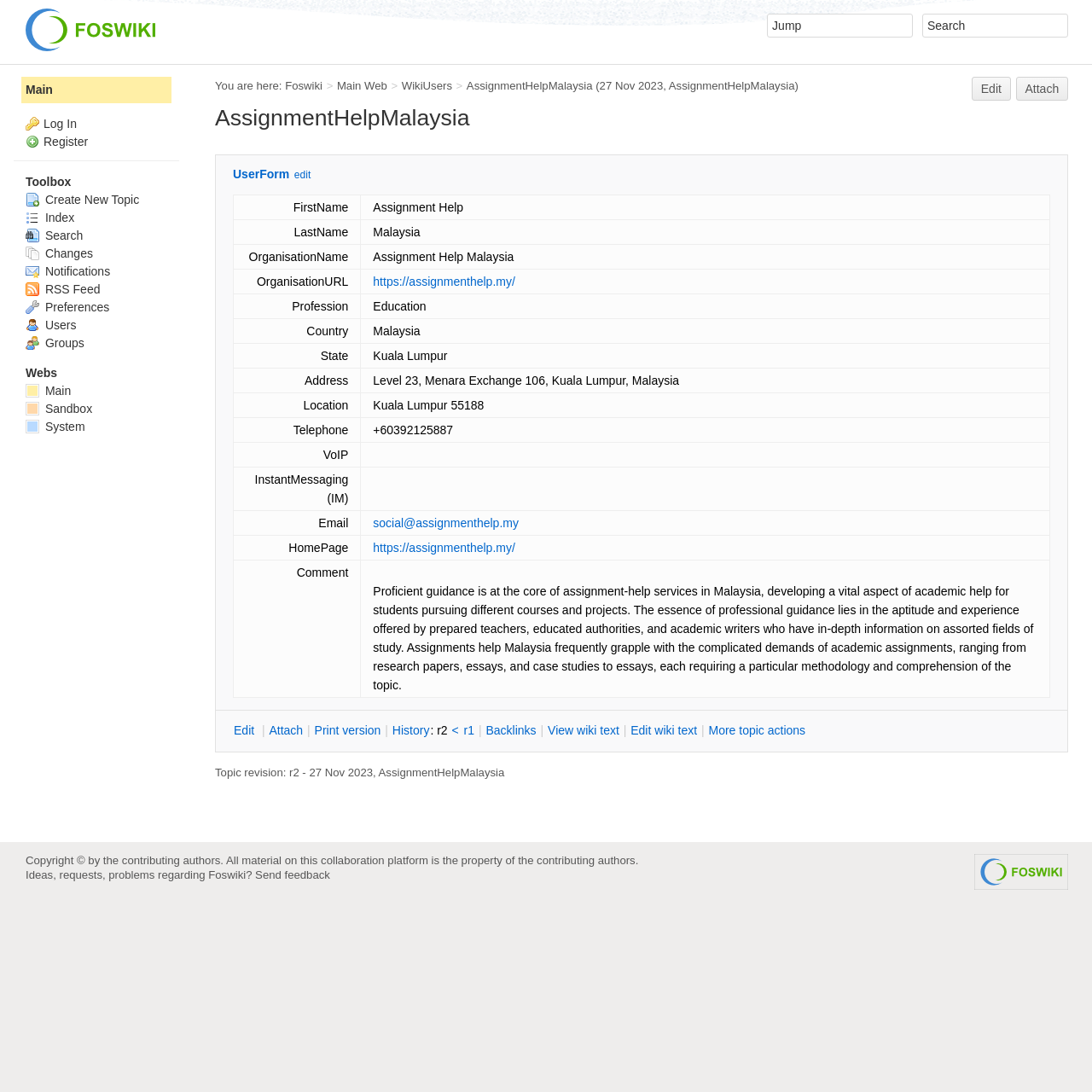Using a single word or phrase, answer the following question: 
What is the purpose of the assignment help service?

Academic help for students